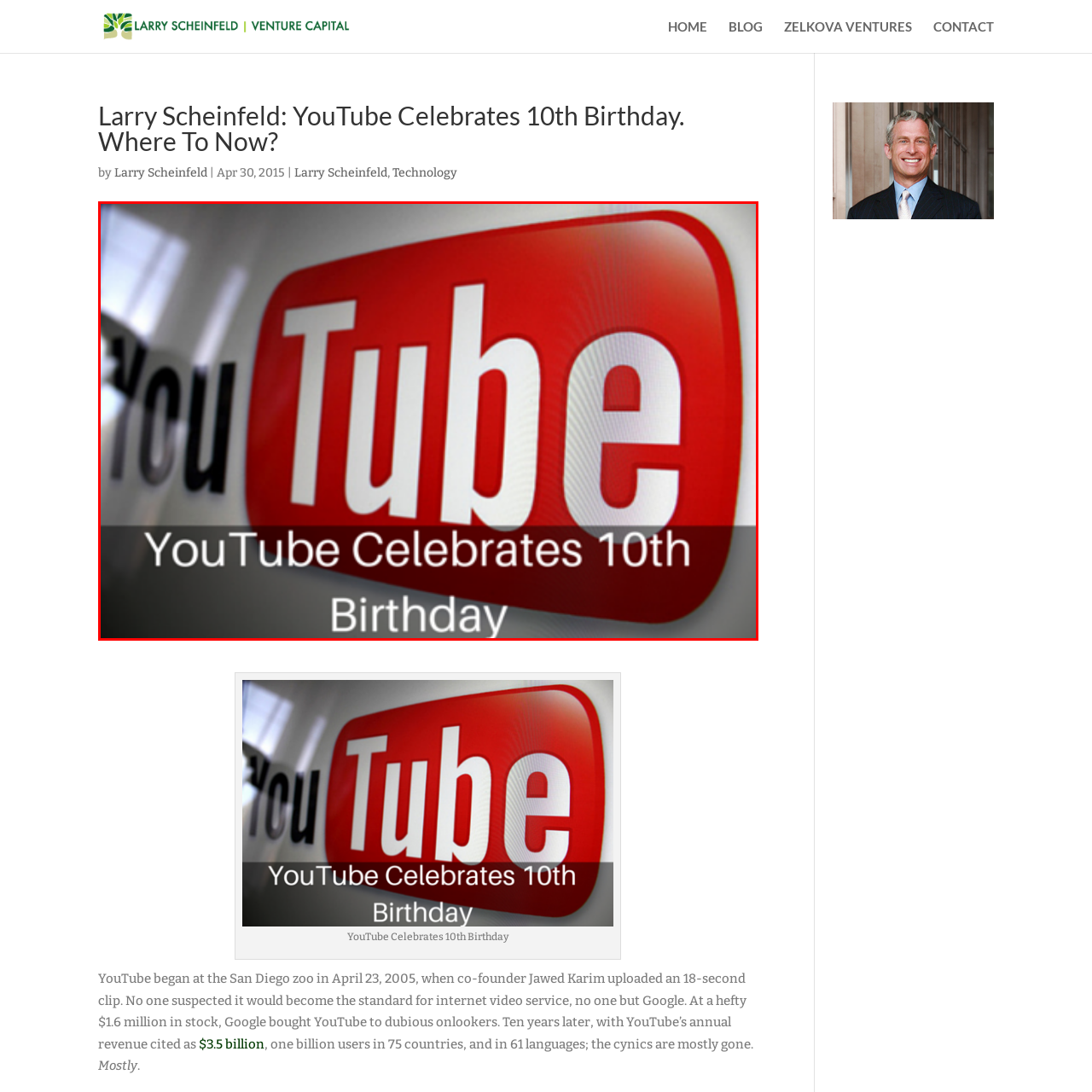Examine the image inside the red bounding box and deliver a thorough answer to the question that follows, drawing information from the image: What is the color of the lettering on the YouTube logo?

The image prominently features the iconic YouTube logo, which has a red background with white lettering, indicating that the color of the lettering on the logo is white.